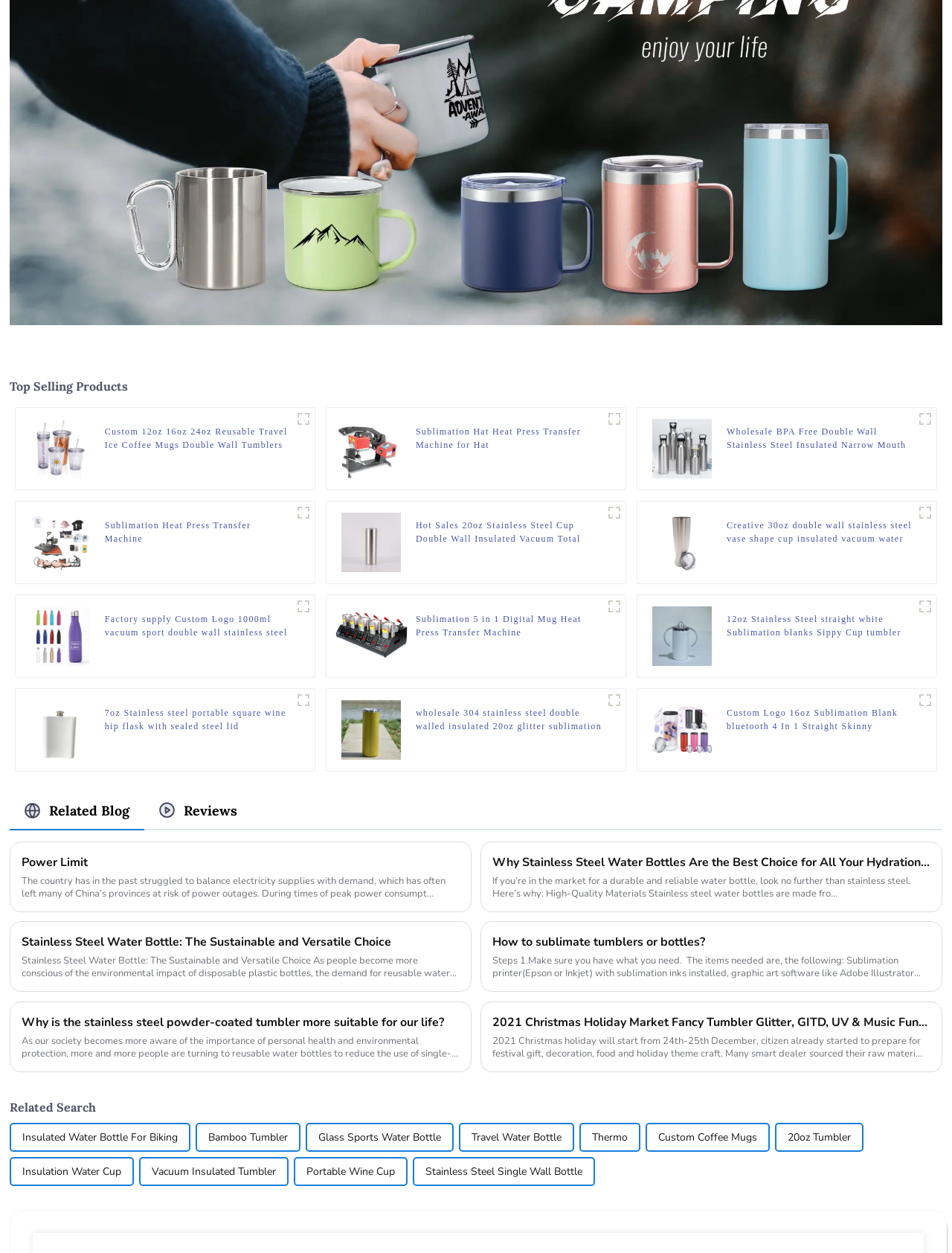What is the category of products displayed on this webpage?
Examine the image and give a concise answer in one word or a short phrase.

Top Selling Products